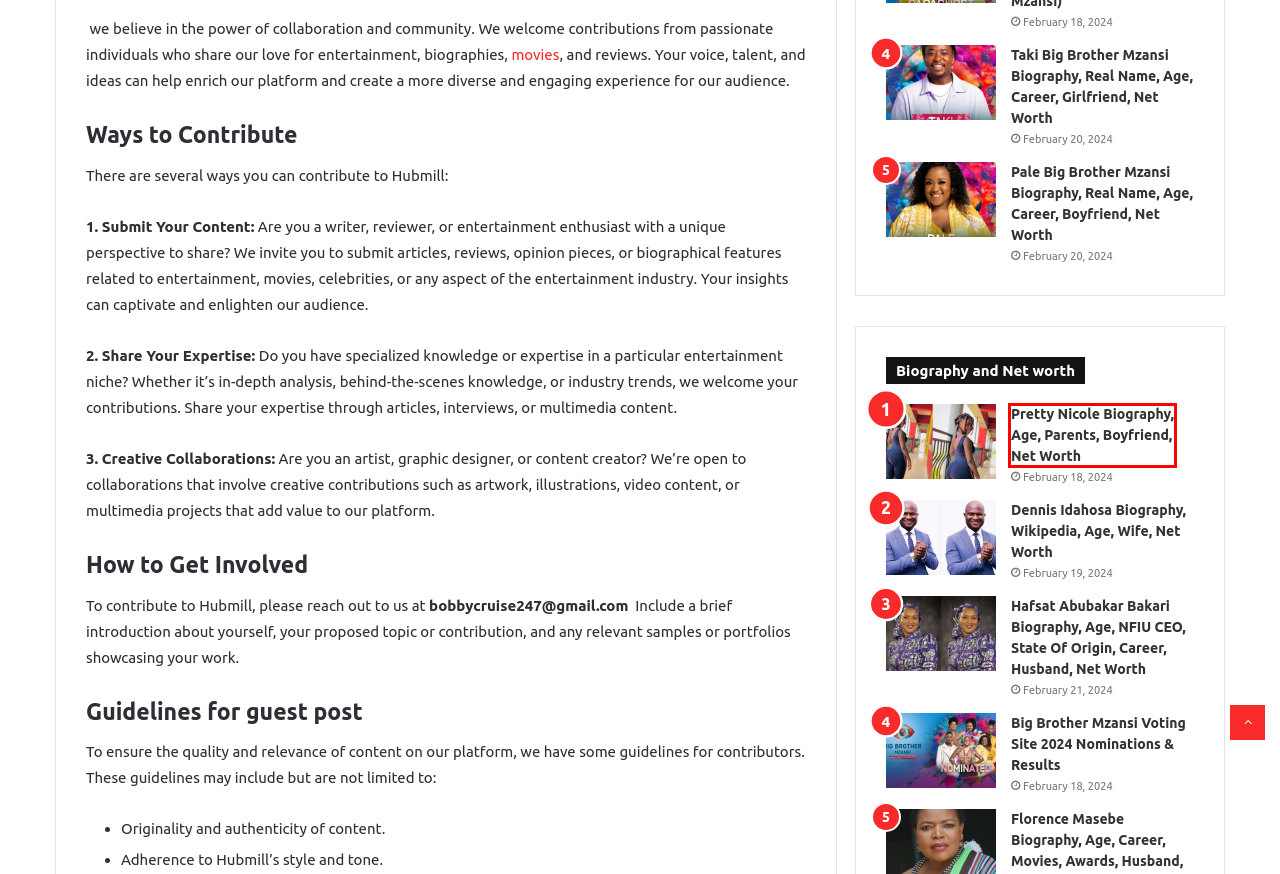Examine the screenshot of a webpage with a red bounding box around a UI element. Your task is to identify the webpage description that best corresponds to the new webpage after clicking the specified element. The given options are:
A. Pale Big Brother Mzansi Biography, Real Name, Age, Career, Boyfriend, Net Worth
B. Guidebiz
C. Actress Umenwa Ekene Marriage, Husband, Movies, And Net Worth
D. Taki Big Brother Mzansi Biography, Real Name, Age, Career, Girlfriend, Net Worth
E. Big Brother Mzansi Voting Site 2024 Nominations & Results
F. Pretty Nicole Biography, Age, Parents, Boyfriend, Net Worth
G. Hafsat Abubakar Bakari Biography, Age, NFIU CEO, State Of Origin, Career, Husband, Net Worth
H. Dennis Idahosa Biography, Wikipedia, Age, Wife, Net Worth

F